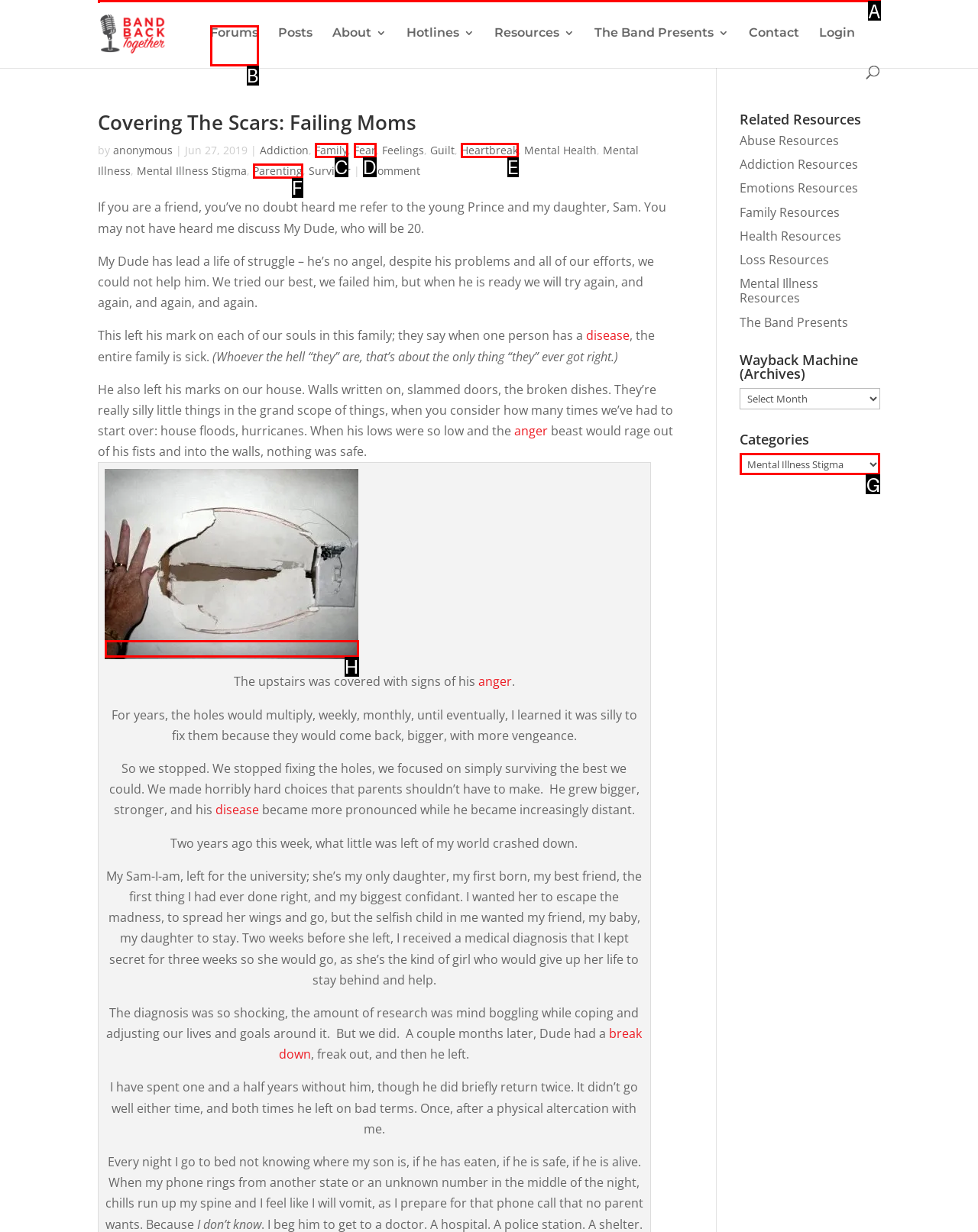Provide the letter of the HTML element that you need to click on to perform the task: Search for something.
Answer with the letter corresponding to the correct option.

A